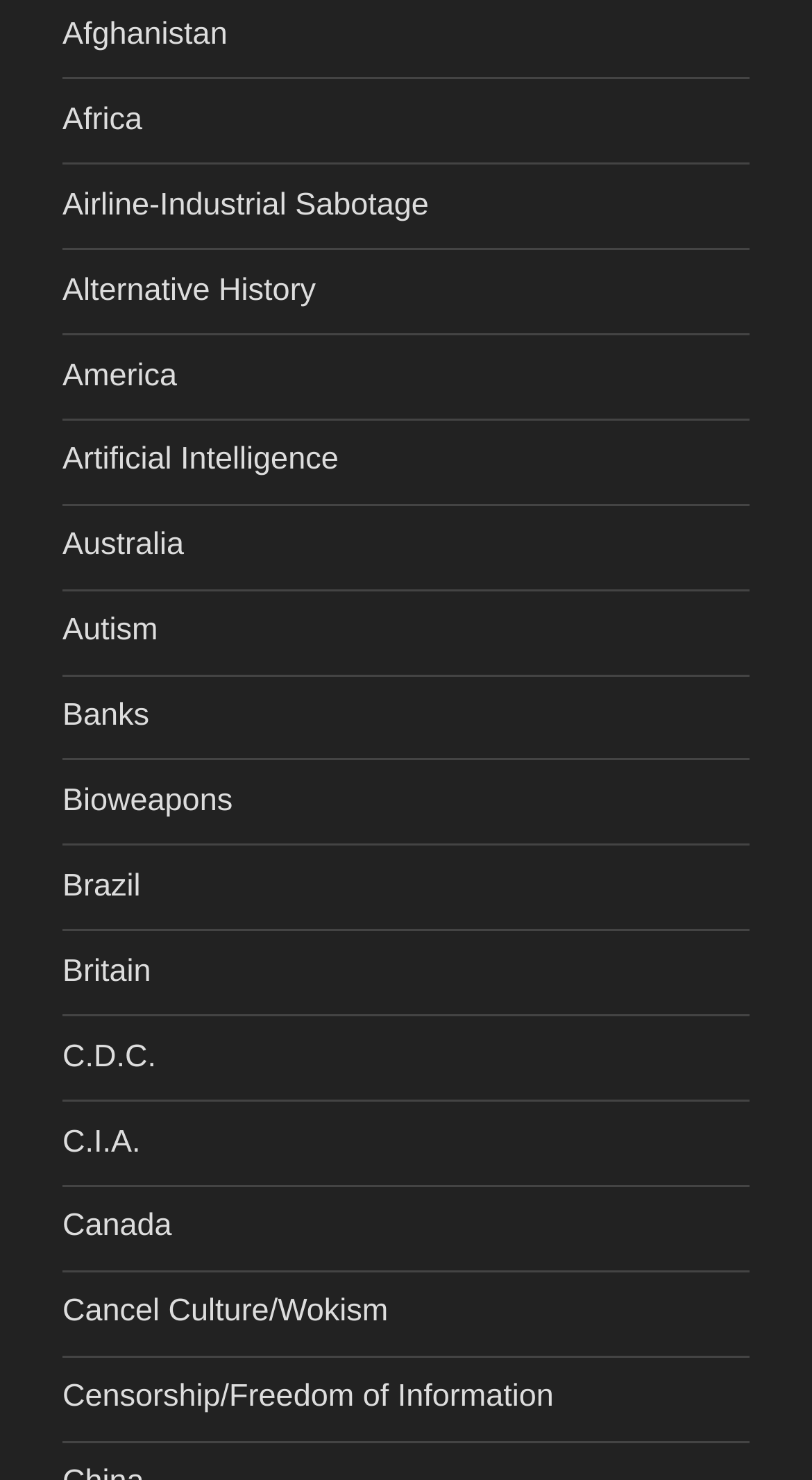Identify the bounding box coordinates of the clickable region necessary to fulfill the following instruction: "Click on Afghanistan". The bounding box coordinates should be four float numbers between 0 and 1, i.e., [left, top, right, bottom].

[0.077, 0.011, 0.28, 0.035]